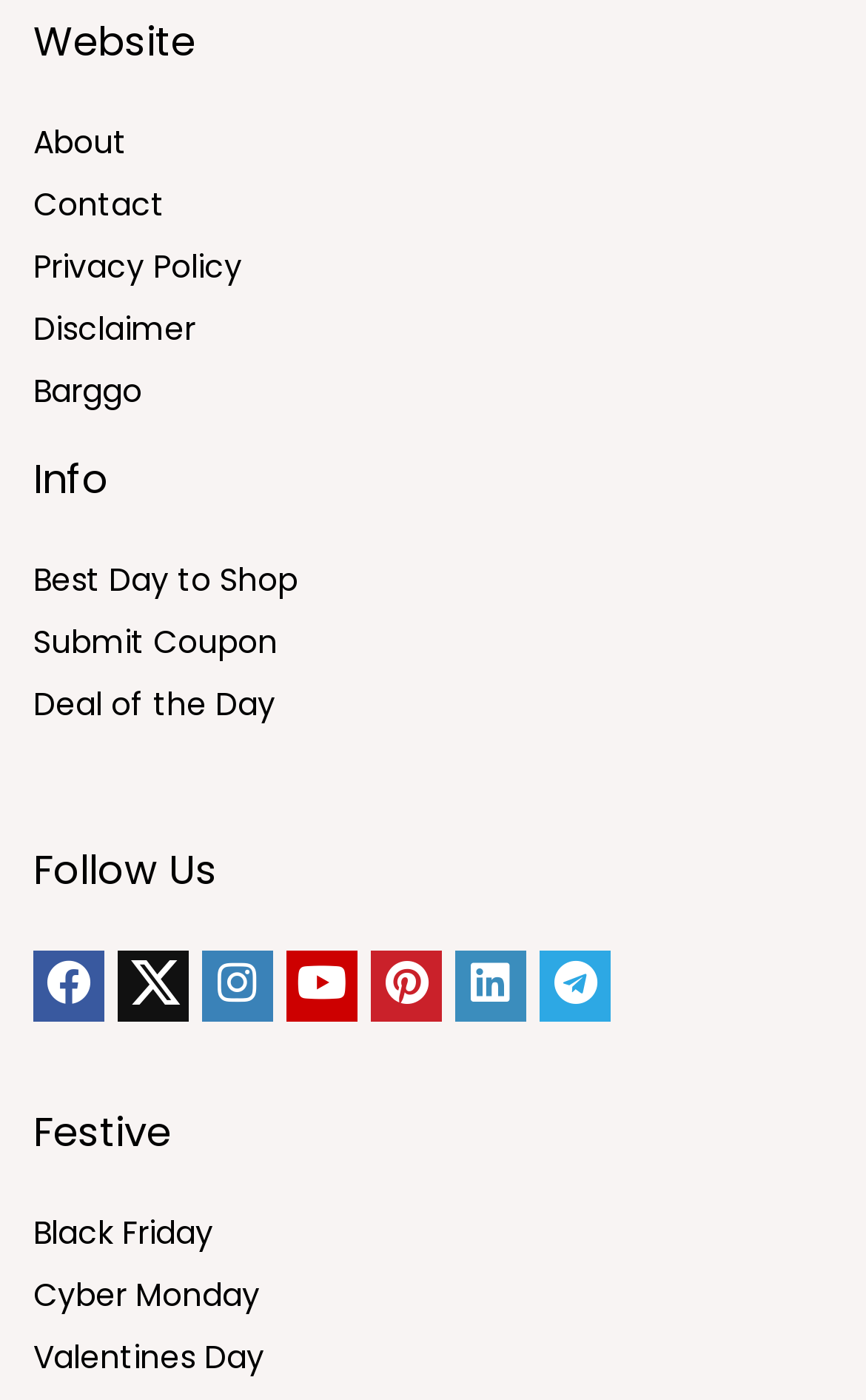Identify the bounding box for the UI element described as: "Deal of the Day". The coordinates should be four float numbers between 0 and 1, i.e., [left, top, right, bottom].

[0.038, 0.488, 0.318, 0.519]